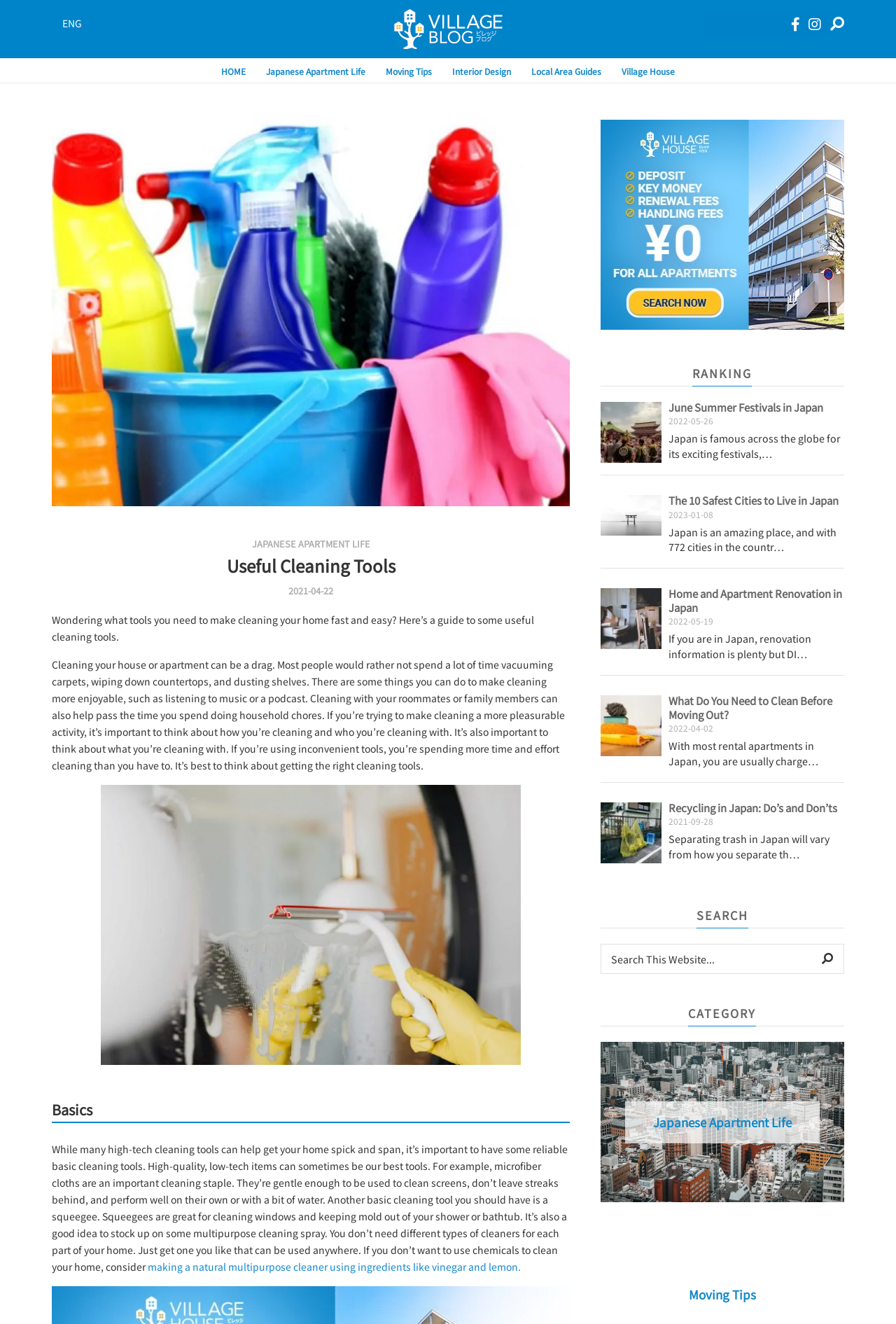Bounding box coordinates are specified in the format (top-left x, top-left y, bottom-right x, bottom-right y). All values are floating point numbers bounded between 0 and 1. Please provide the bounding box coordinate of the region this sentence describes: name="s" placeholder="Search This Website..."

[0.67, 0.713, 0.942, 0.736]